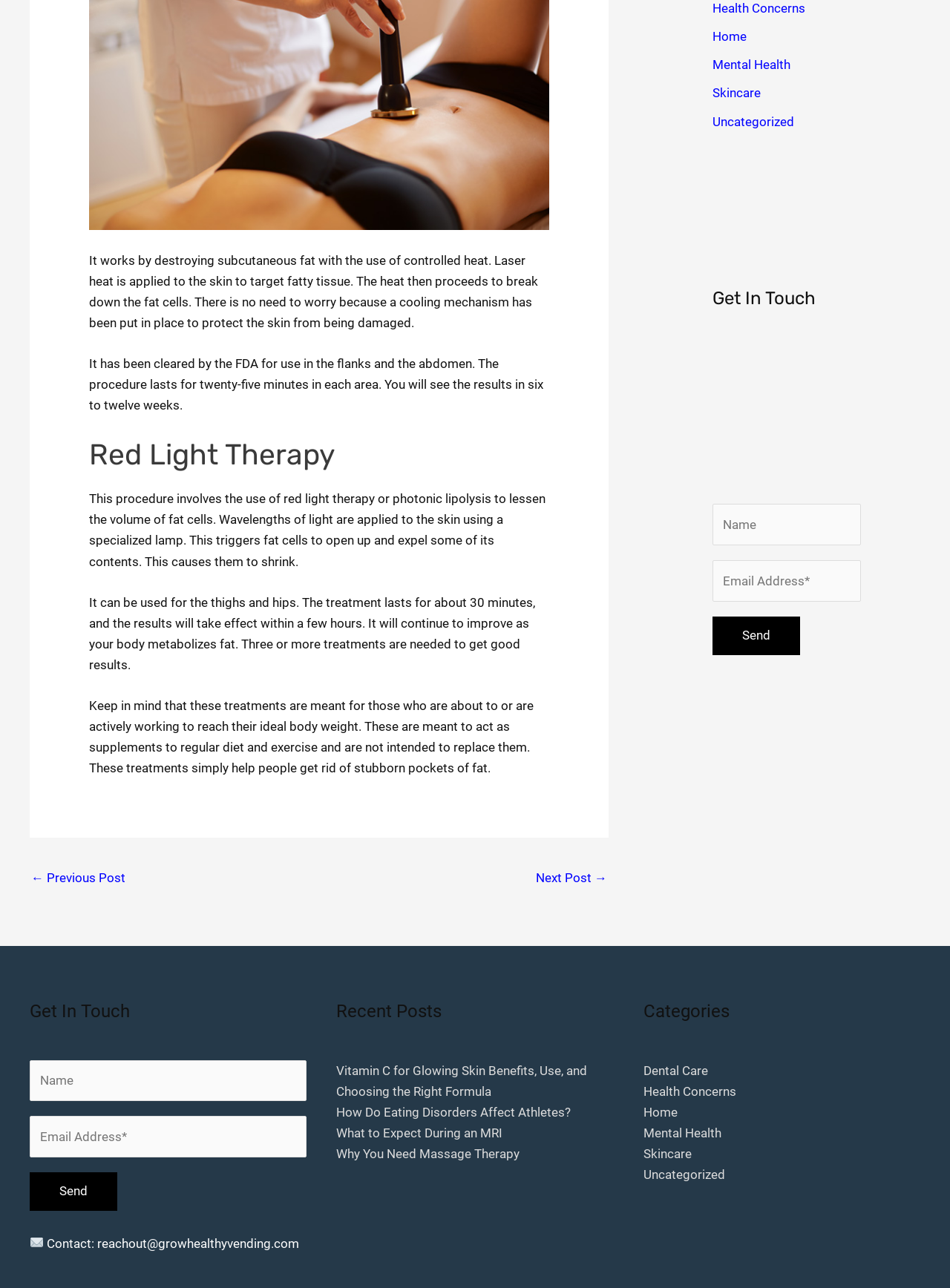Identify the bounding box coordinates of the specific part of the webpage to click to complete this instruction: "Click the 'Health Concerns' link".

[0.75, 0.0, 0.848, 0.012]